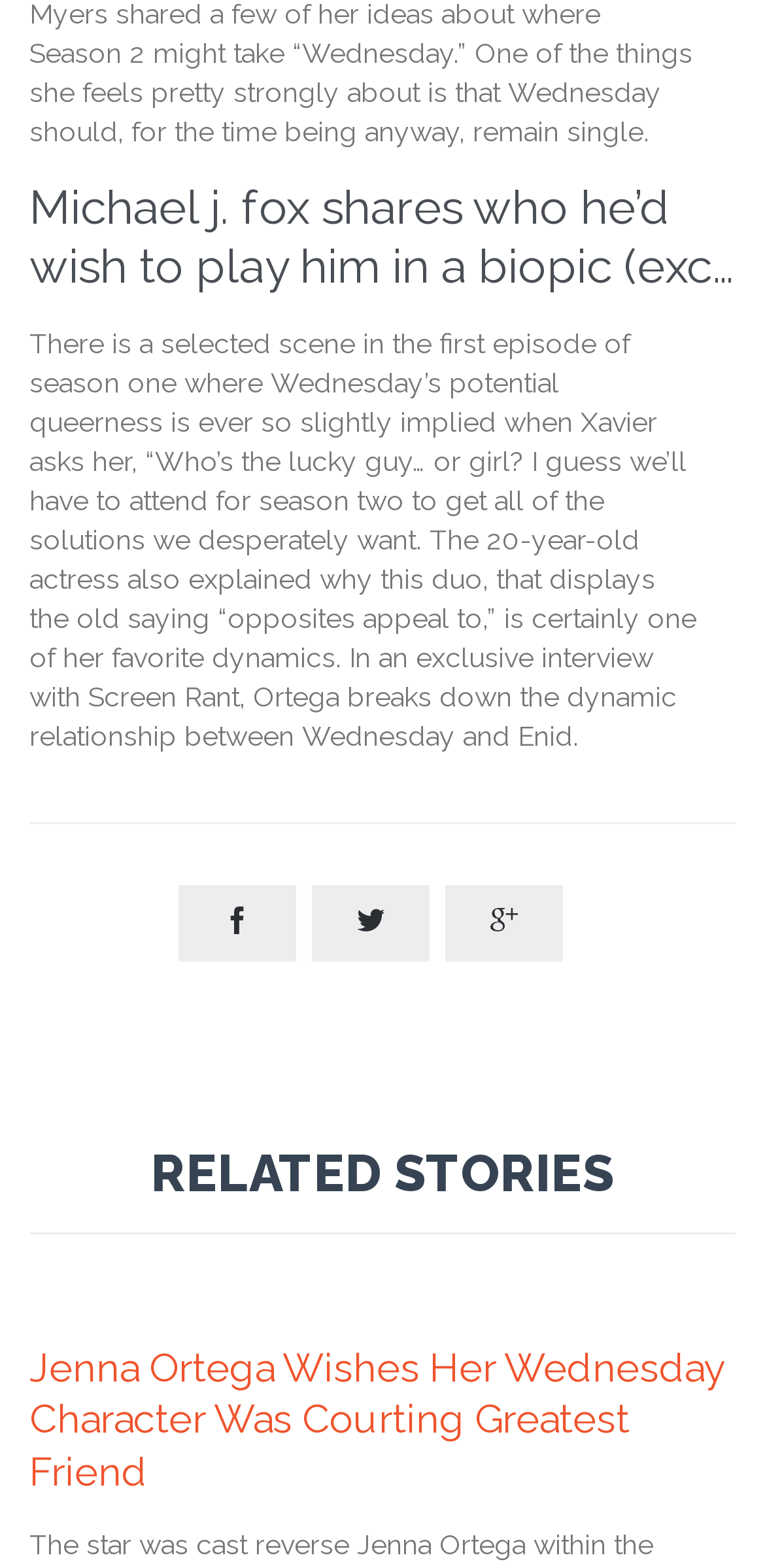Please provide a one-word or phrase answer to the question: 
What is the name of the actress mentioned in the article?

Jenna Ortega